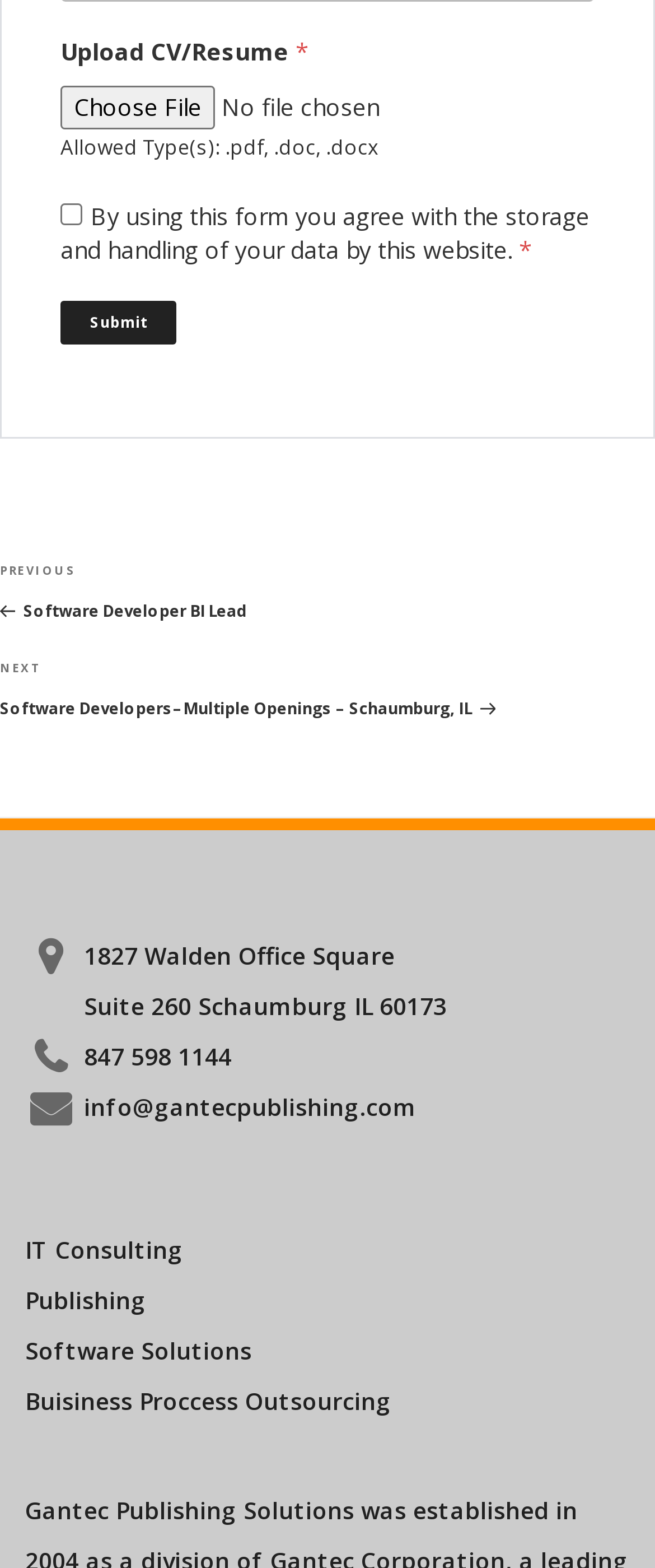What services are offered by the company? Examine the screenshot and reply using just one word or a brief phrase.

IT Consulting, Publishing, Software Solutions, BPO